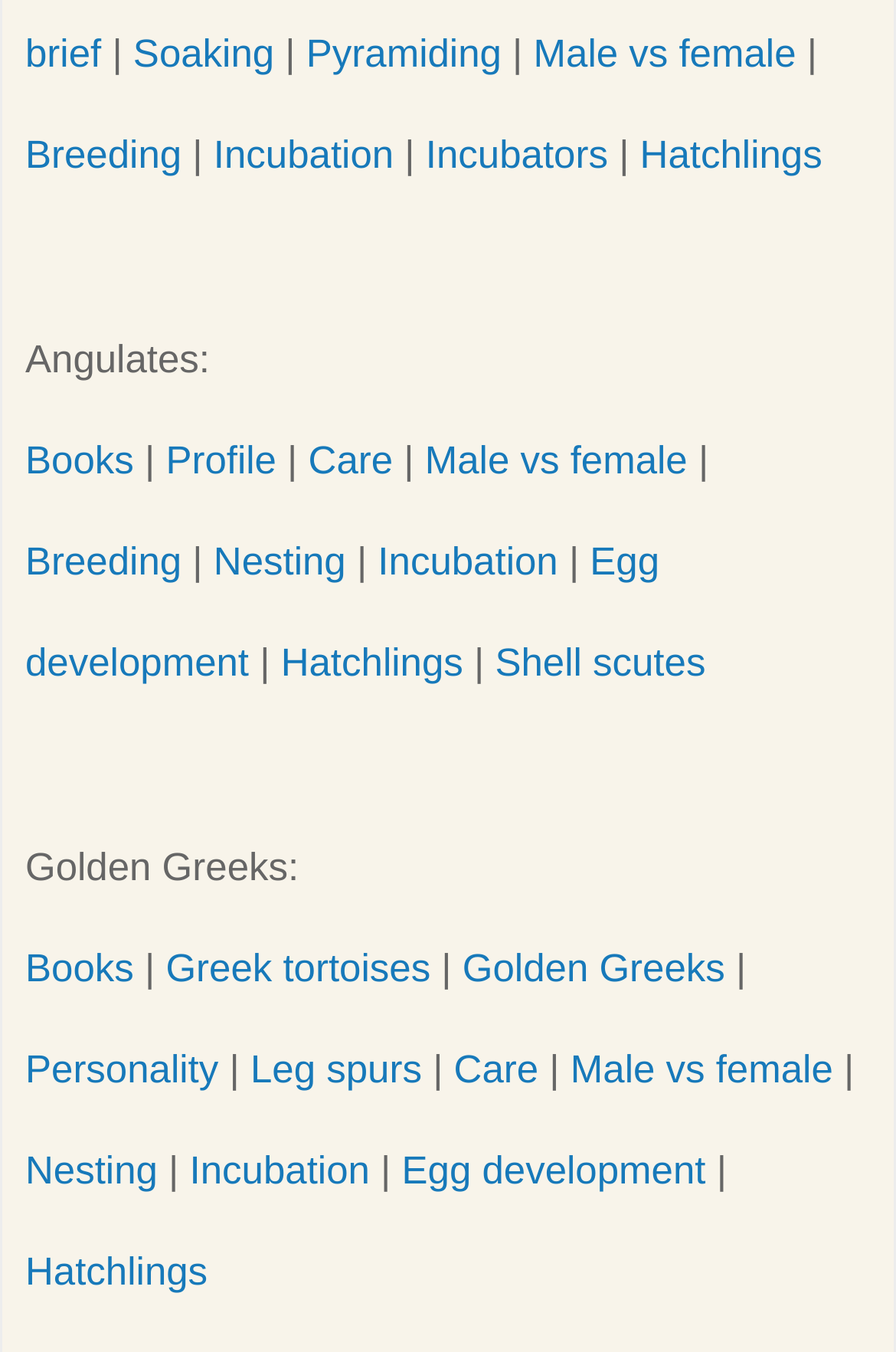Provide a brief response to the question below using a single word or phrase: 
What is the last link on the webpage?

Hatchlings